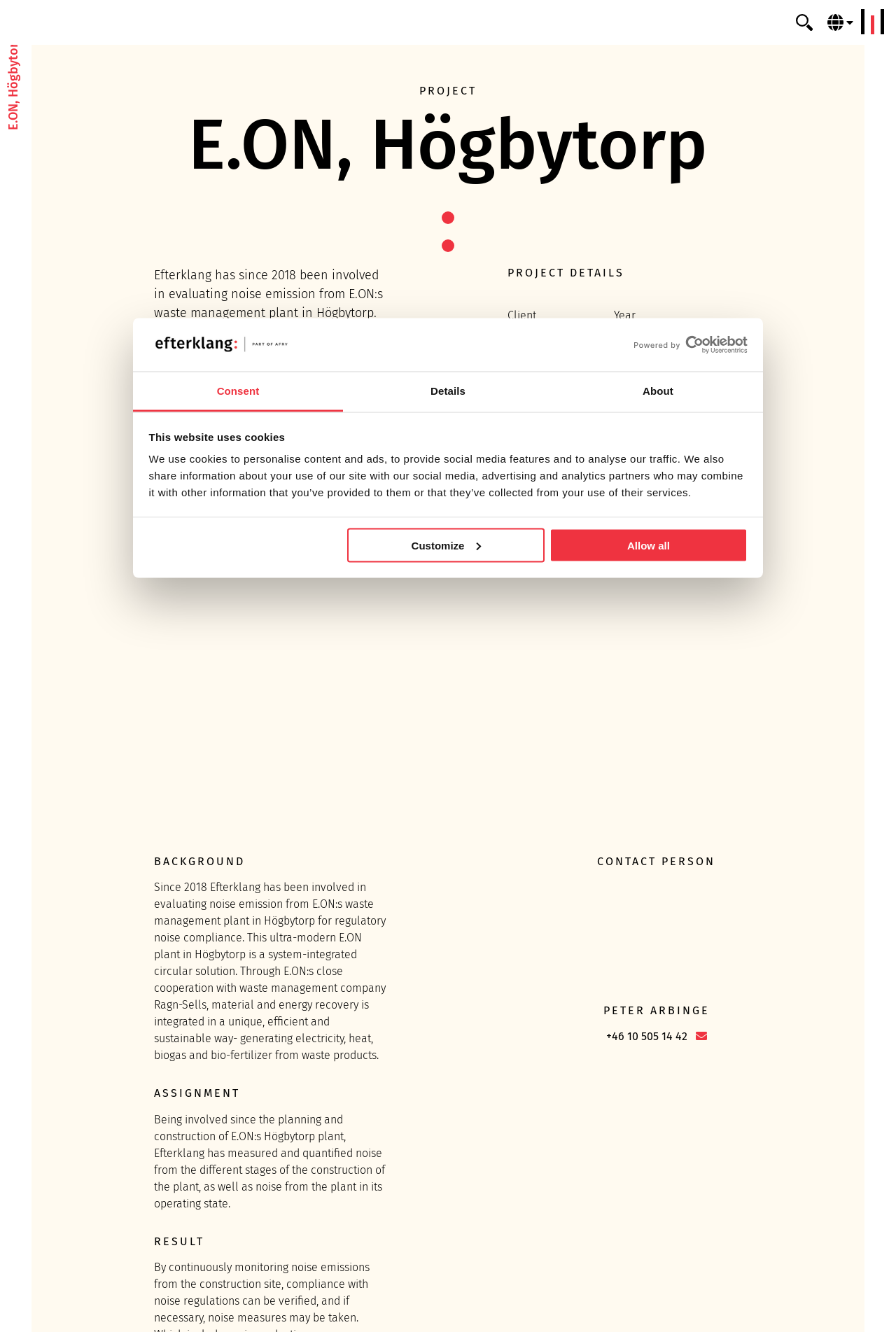What is the year of the project? Please answer the question using a single word or phrase based on the image.

2018-